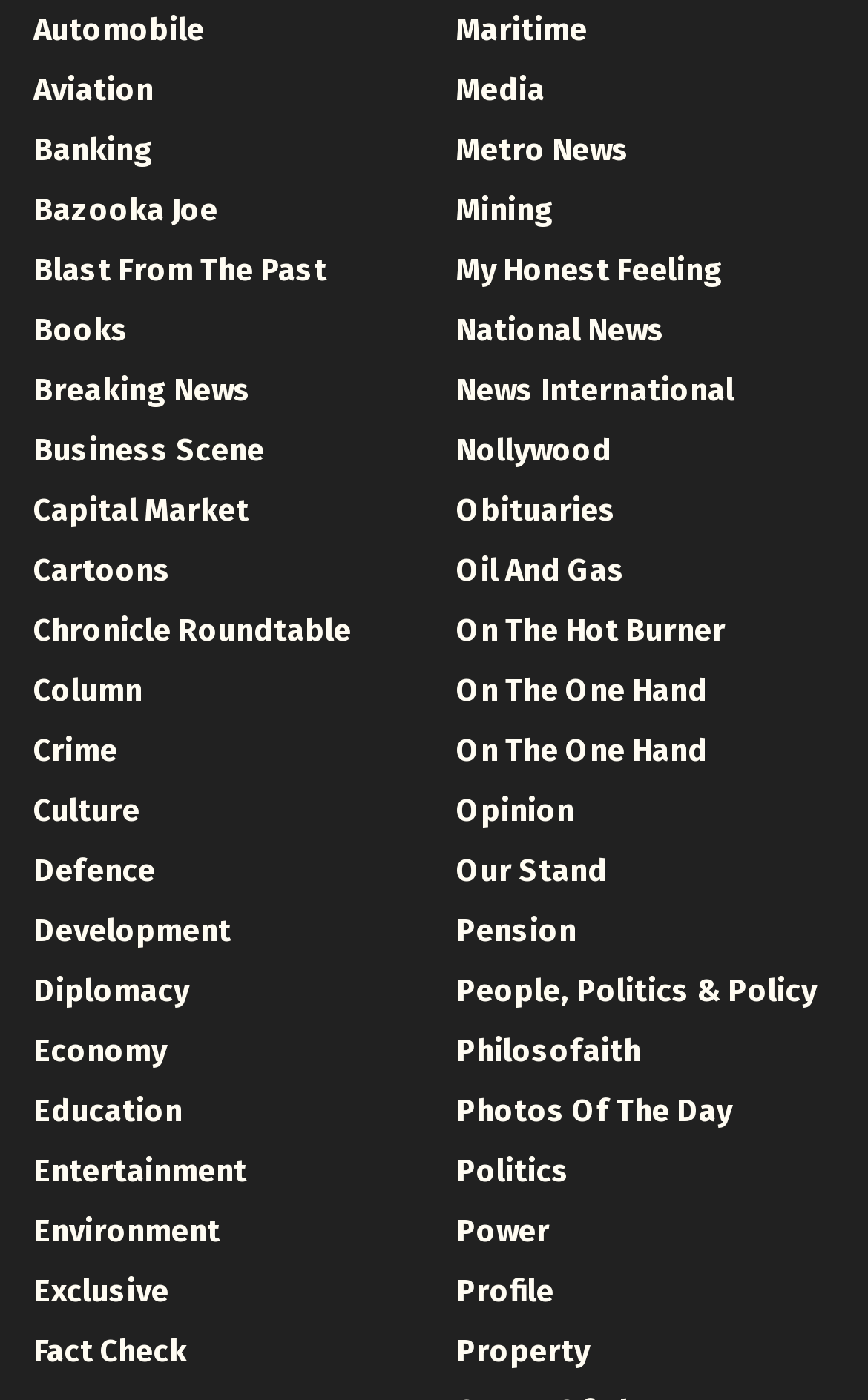Please identify the bounding box coordinates of the clickable region that I should interact with to perform the following instruction: "Check out Photos Of The Day". The coordinates should be expressed as four float numbers between 0 and 1, i.e., [left, top, right, bottom].

[0.526, 0.78, 0.844, 0.808]